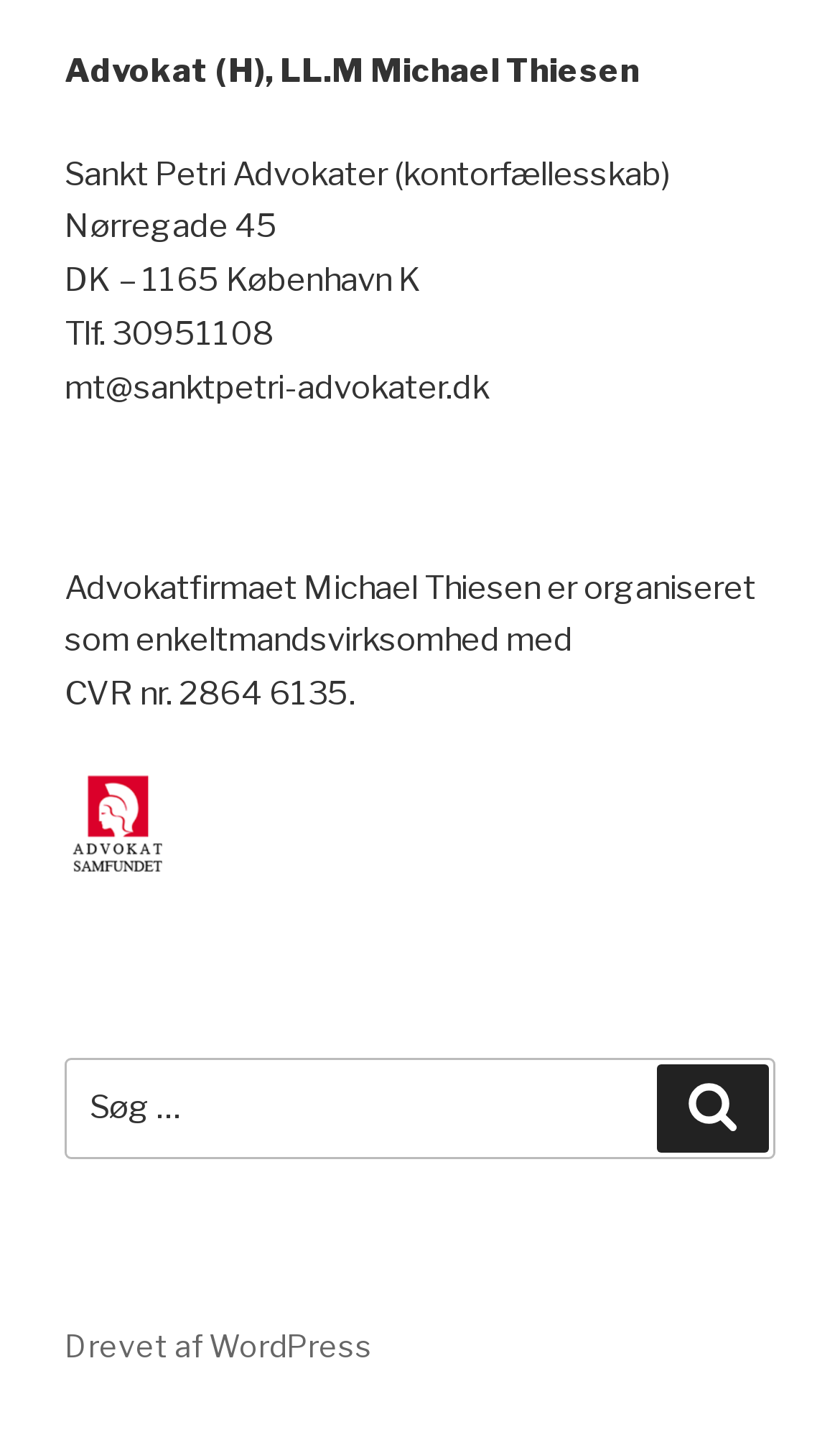What is the address of the law firm?
Give a comprehensive and detailed explanation for the question.

The address is mentioned in two separate StaticText elements, 'Nørregade 45' and 'DK – 1165 København K', which are located next to each other.